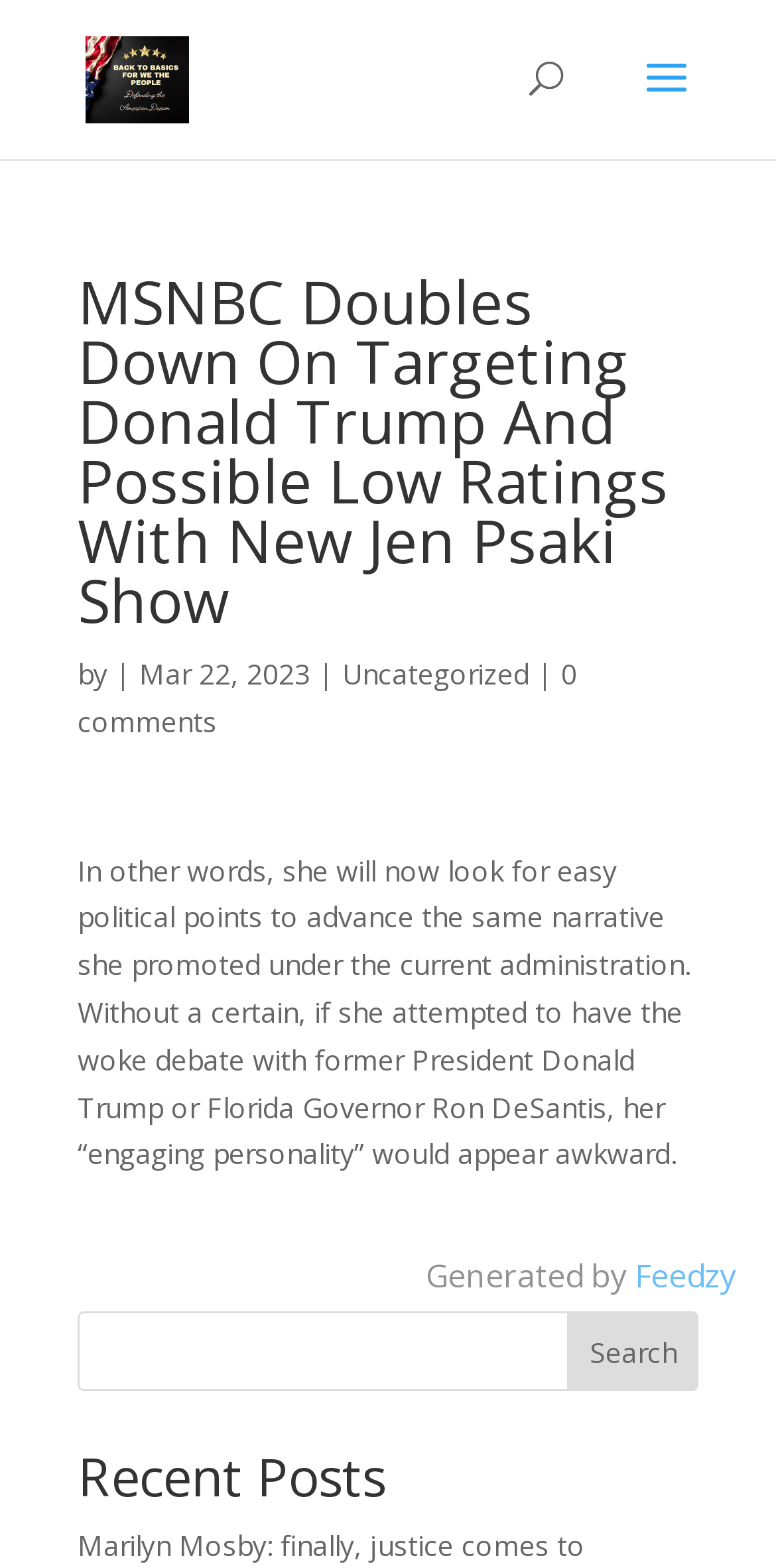Refer to the image and provide an in-depth answer to the question:
How many comments are there on the article?

I found the number of comments by looking at the link element with the text '0 comments' which is located below the heading of the article.